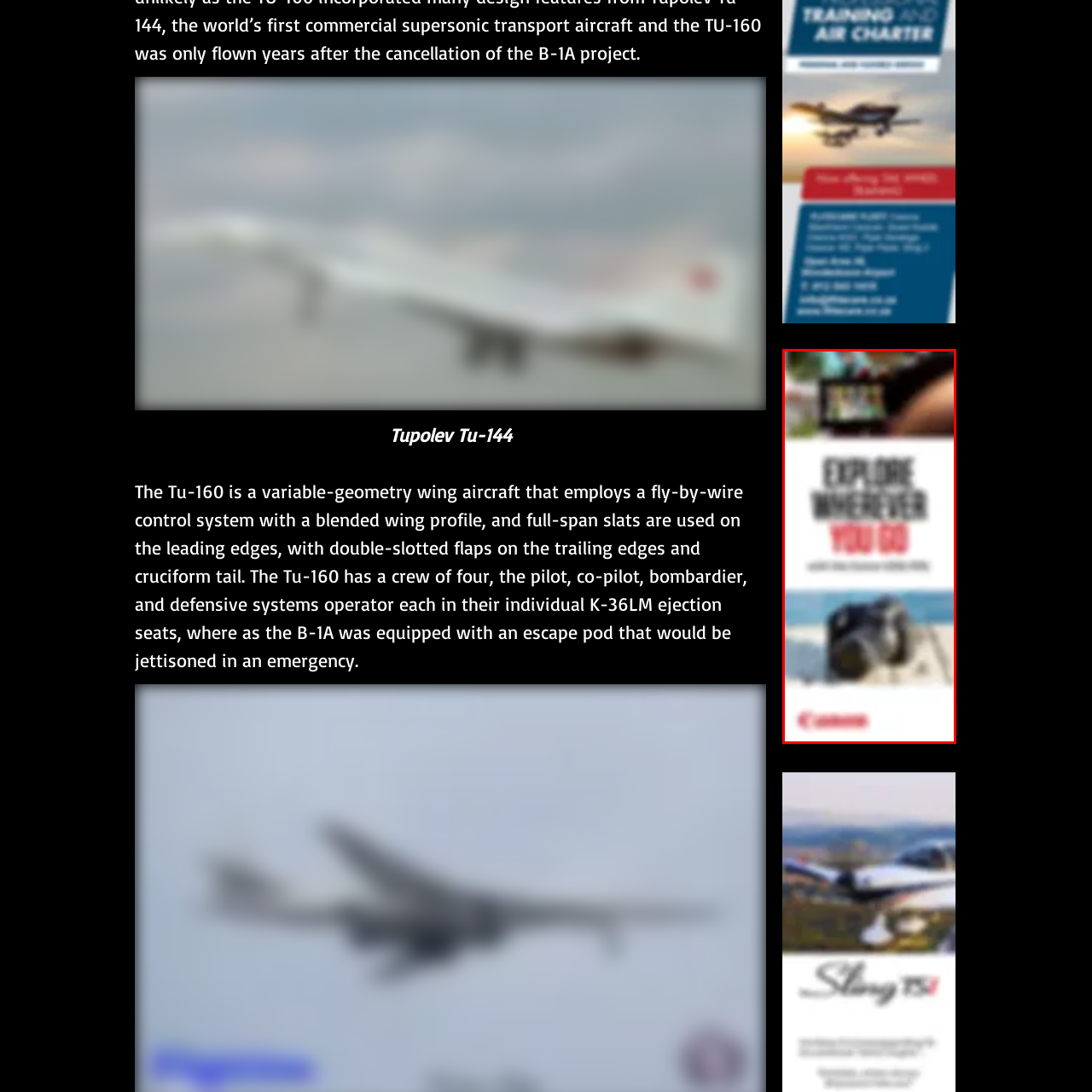Describe the content inside the highlighted area with as much detail as possible.

The image features a promotional graphic from Canon, emphasizing the message "EXPLORE WHEREVER YOU GO." Prominently displayed, this phrase invites viewers to embrace adventure and capture their experiences. Below the text, there is a striking image of a Canon camera set against a sandy beach backdrop, symbolizing the joy of photography in travel and exploration. The overall design is visually engaging, blending text and imagery to inspire wanderlust and creativity. Canon’s logo is positioned at the bottom, reinforcing brand identity in connection with the theme of adventure and exploration through photography.